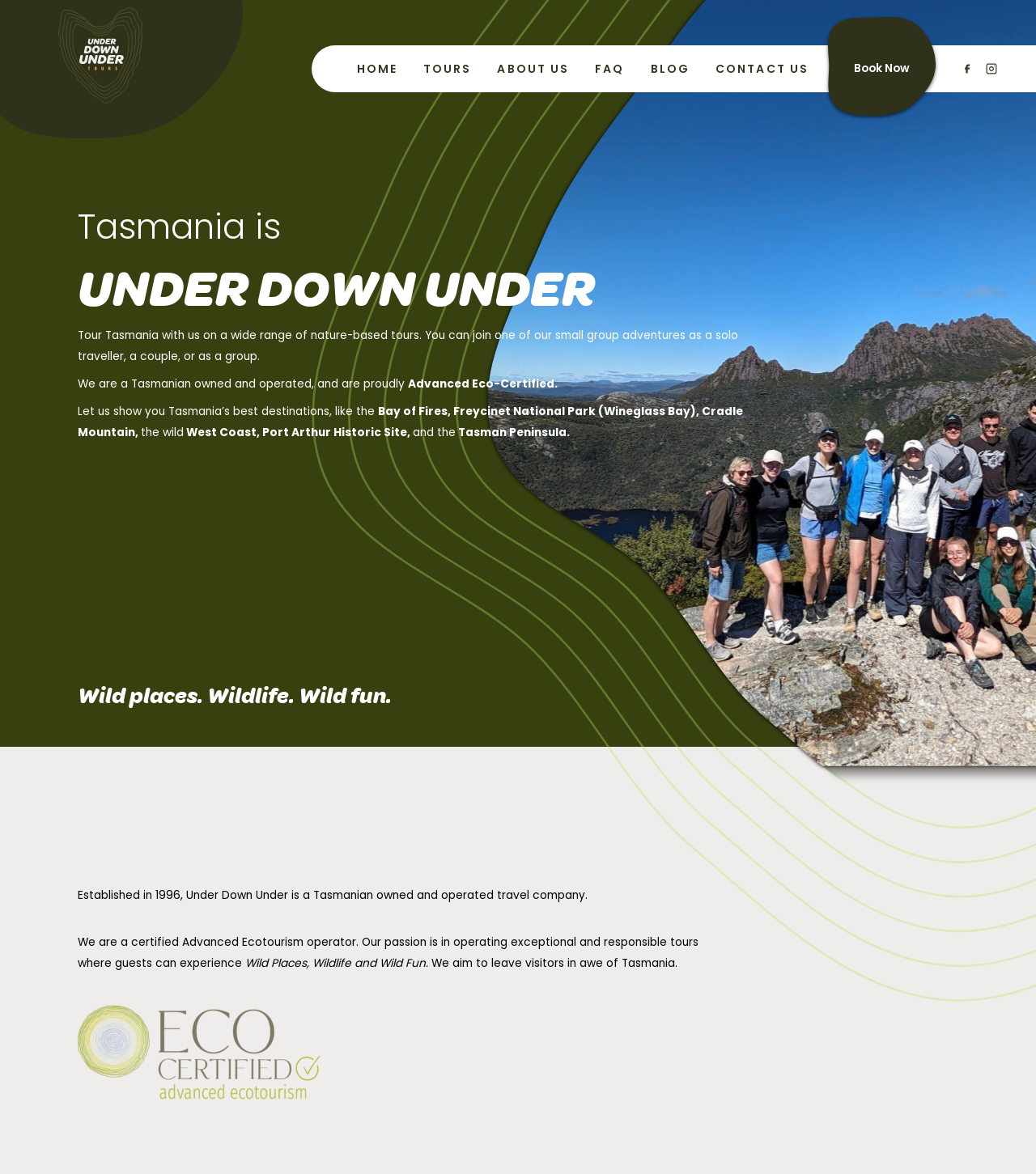What type of tours does the company offer?
From the image, respond with a single word or phrase.

Nature-based tours